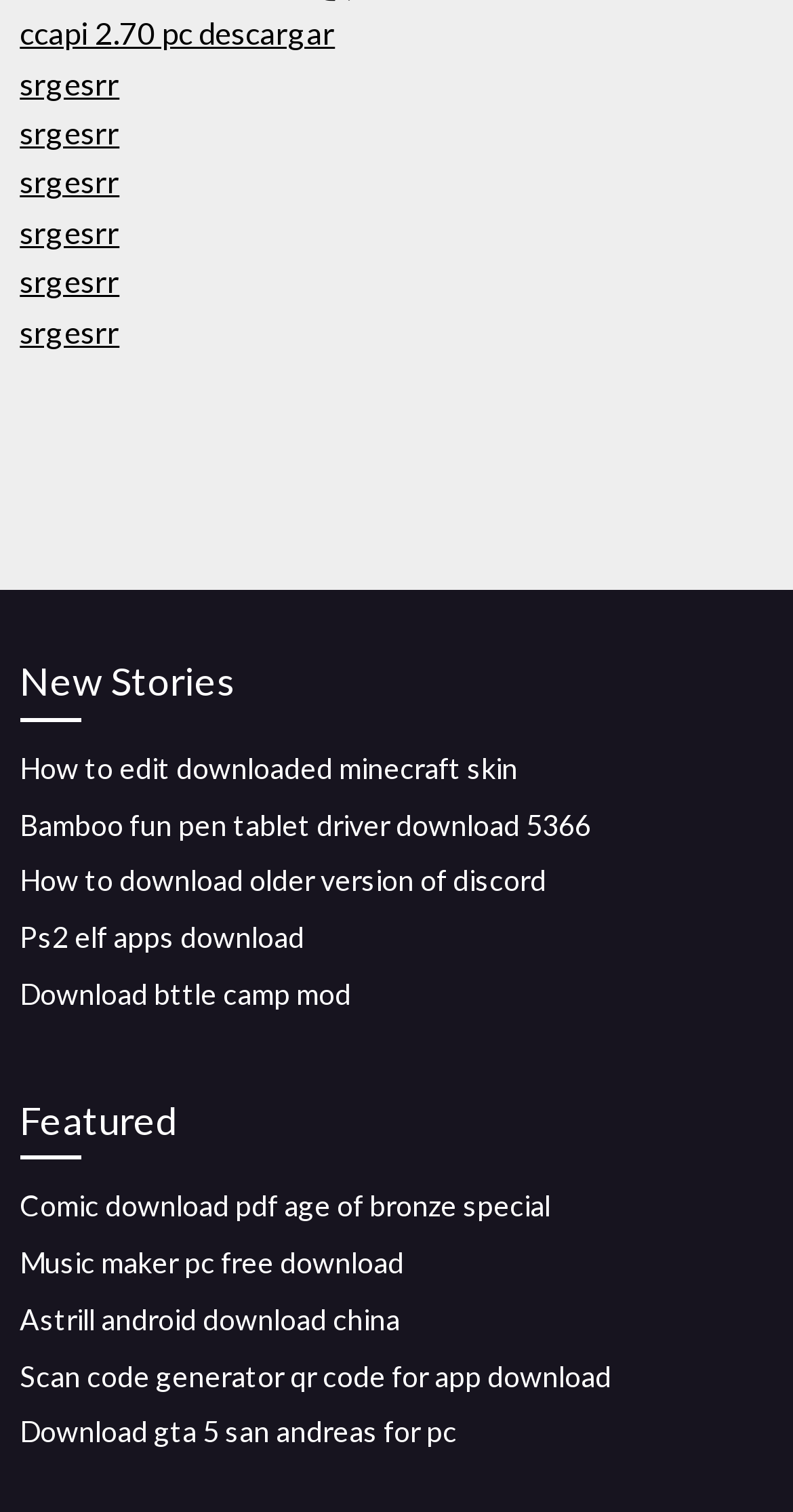How many links are there under the 'New Stories' heading?
Could you please answer the question thoroughly and with as much detail as possible?

Under the 'New Stories' heading, there are three links: 'How to edit downloaded minecraft skin', 'Bamboo fun pen tablet driver download 5366', and 'How to download older version of discord'. These links are located below the 'New Stories' heading with bounding boxes of [0.025, 0.496, 0.653, 0.519], [0.025, 0.533, 0.746, 0.556], and [0.025, 0.571, 0.689, 0.594] respectively.